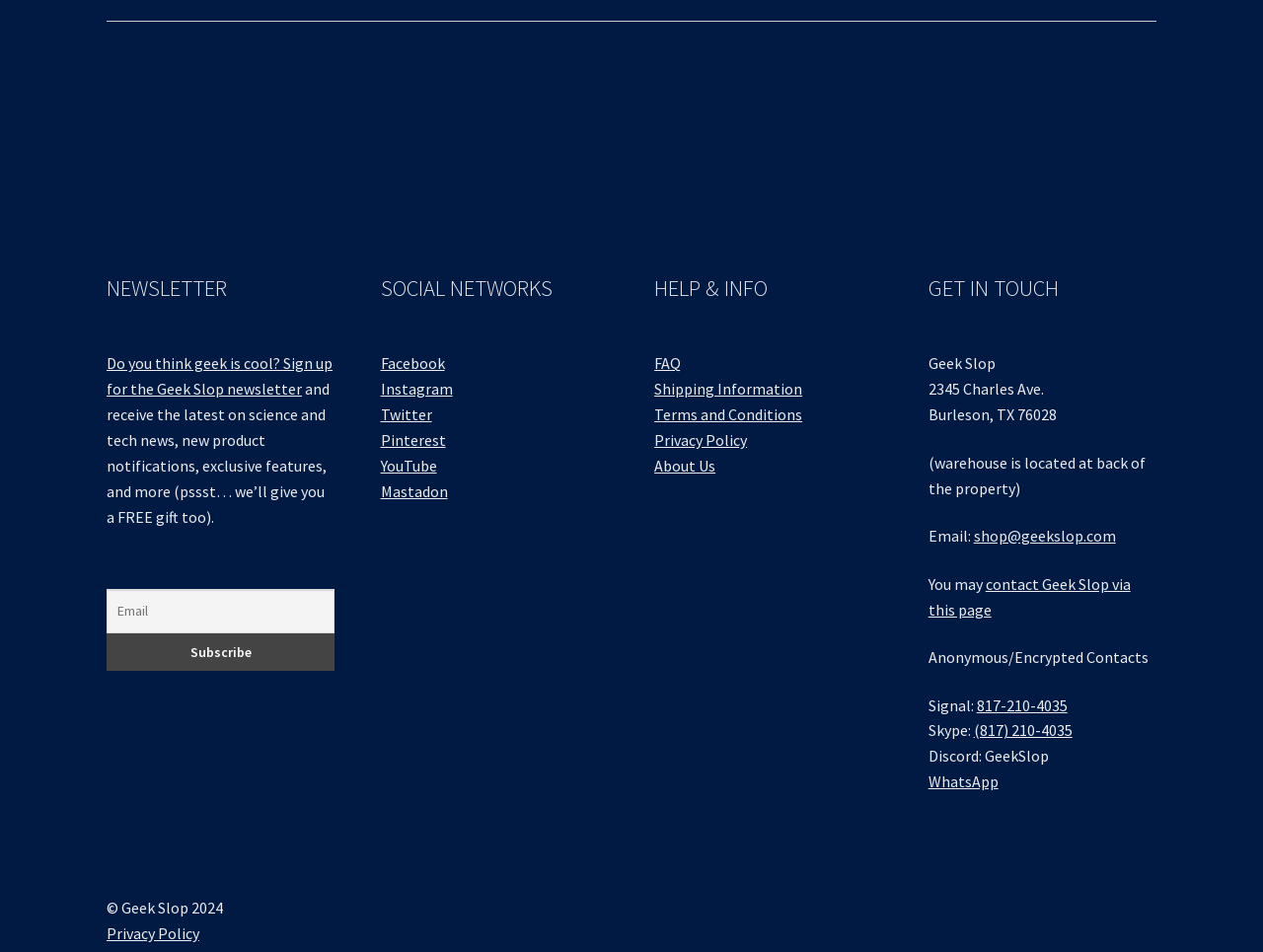Please answer the following question using a single word or phrase: 
How can I contact Geek Slop anonymously?

Signal, Skype, Discord